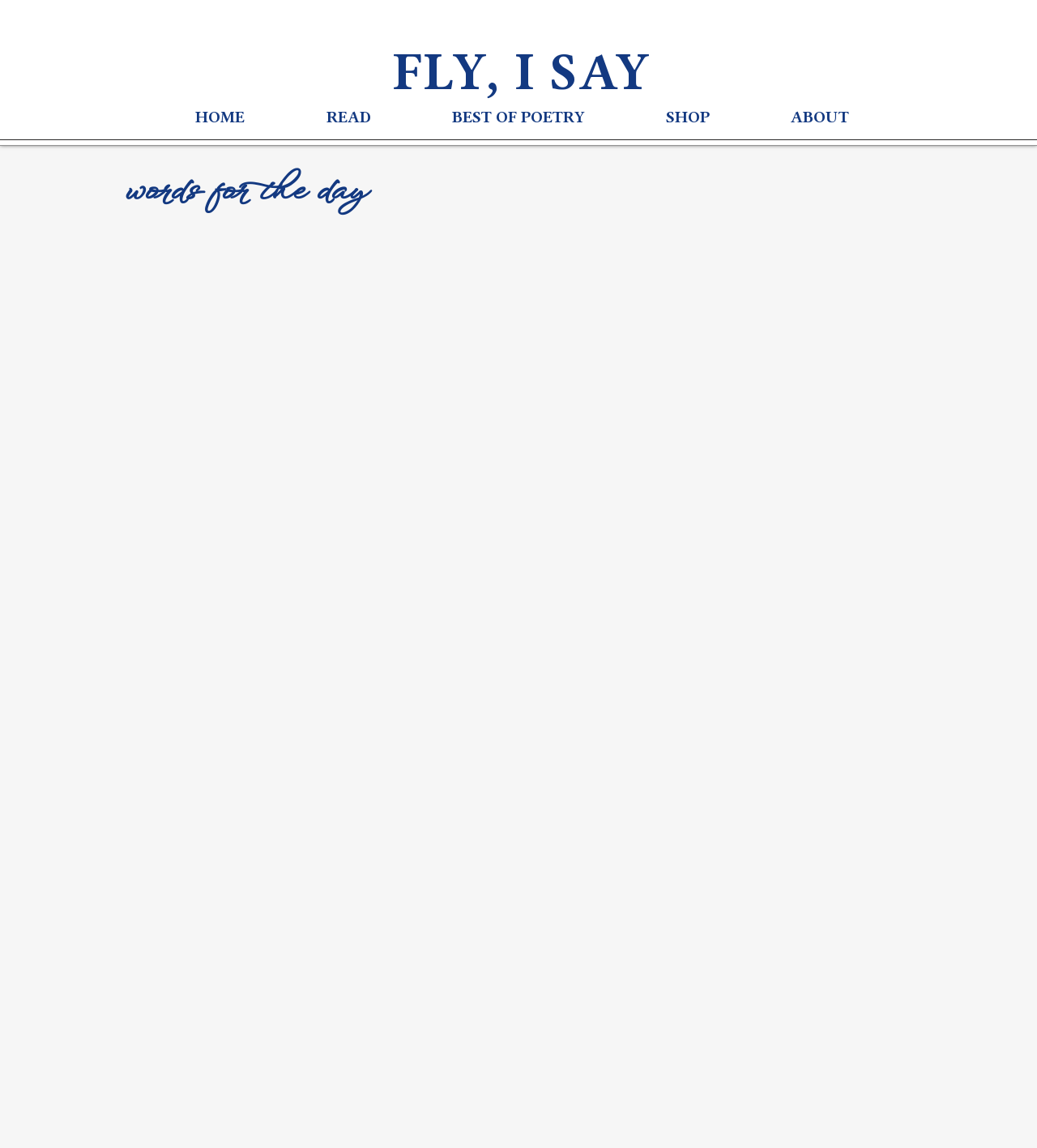Extract the bounding box coordinates for the described element: "READ". The coordinates should be represented as four float numbers between 0 and 1: [left, top, right, bottom].

[0.275, 0.089, 0.397, 0.116]